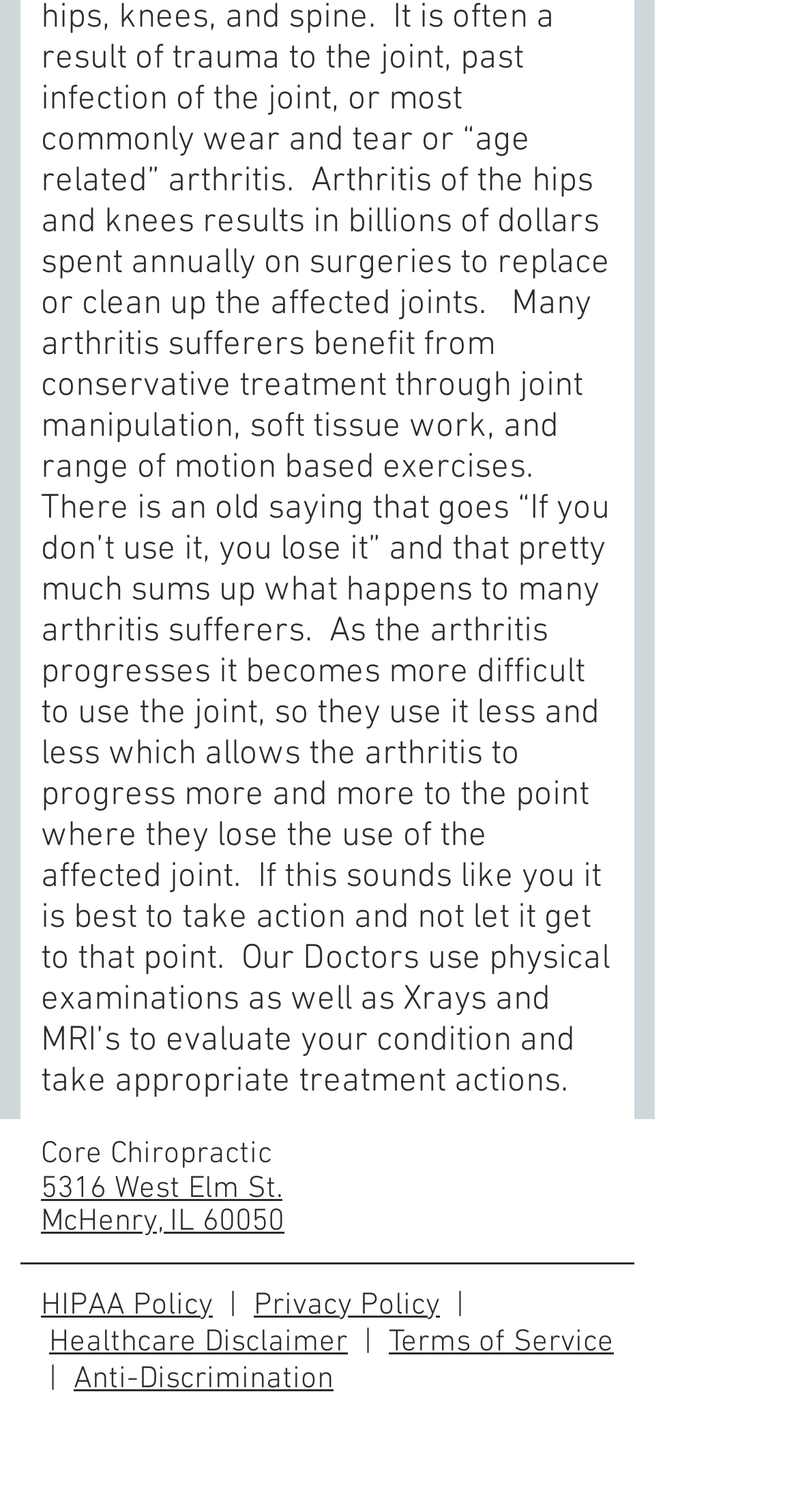Please provide a short answer using a single word or phrase for the question:
How many policy links are available at the bottom of the webpage?

5